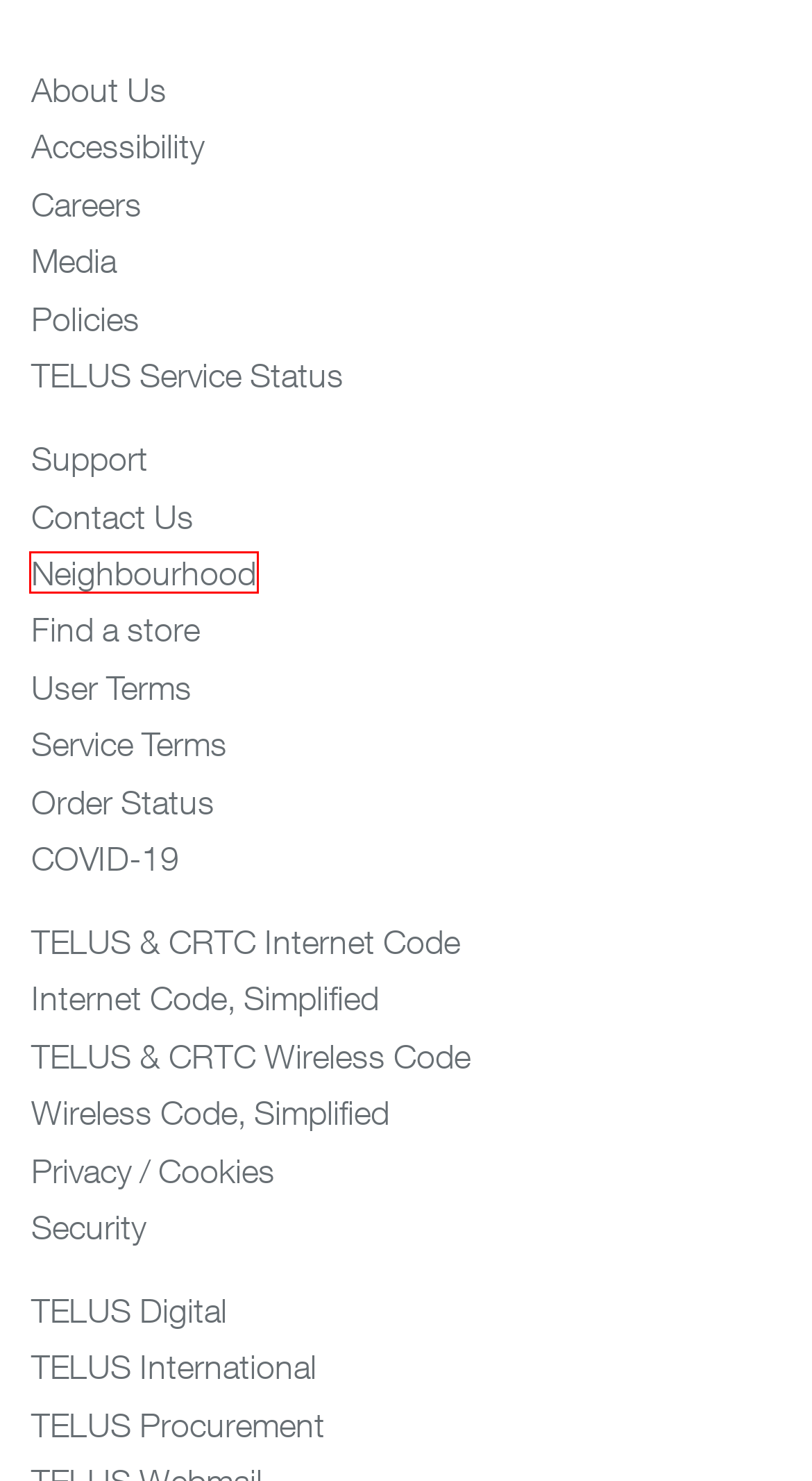You are given a webpage screenshot where a red bounding box highlights an element. Determine the most fitting webpage description for the new page that loads after clicking the element within the red bounding box. Here are the candidates:
A. The Internet Code, simplified | CRTC
B. Supplier Code of Conduct & Registration - Procurement | TELUS
C. Let’s make the future friendly | TELUS
D. How to protect your information and privacy - Security | TELUS
E. Home - TELUS Neighbourhood
F. Learn about our commitment to accessibility | TELUS
G. The Wireless Code, simplified | CRTC
H. TELUS Policies and Disclosures - About | TELUS

E